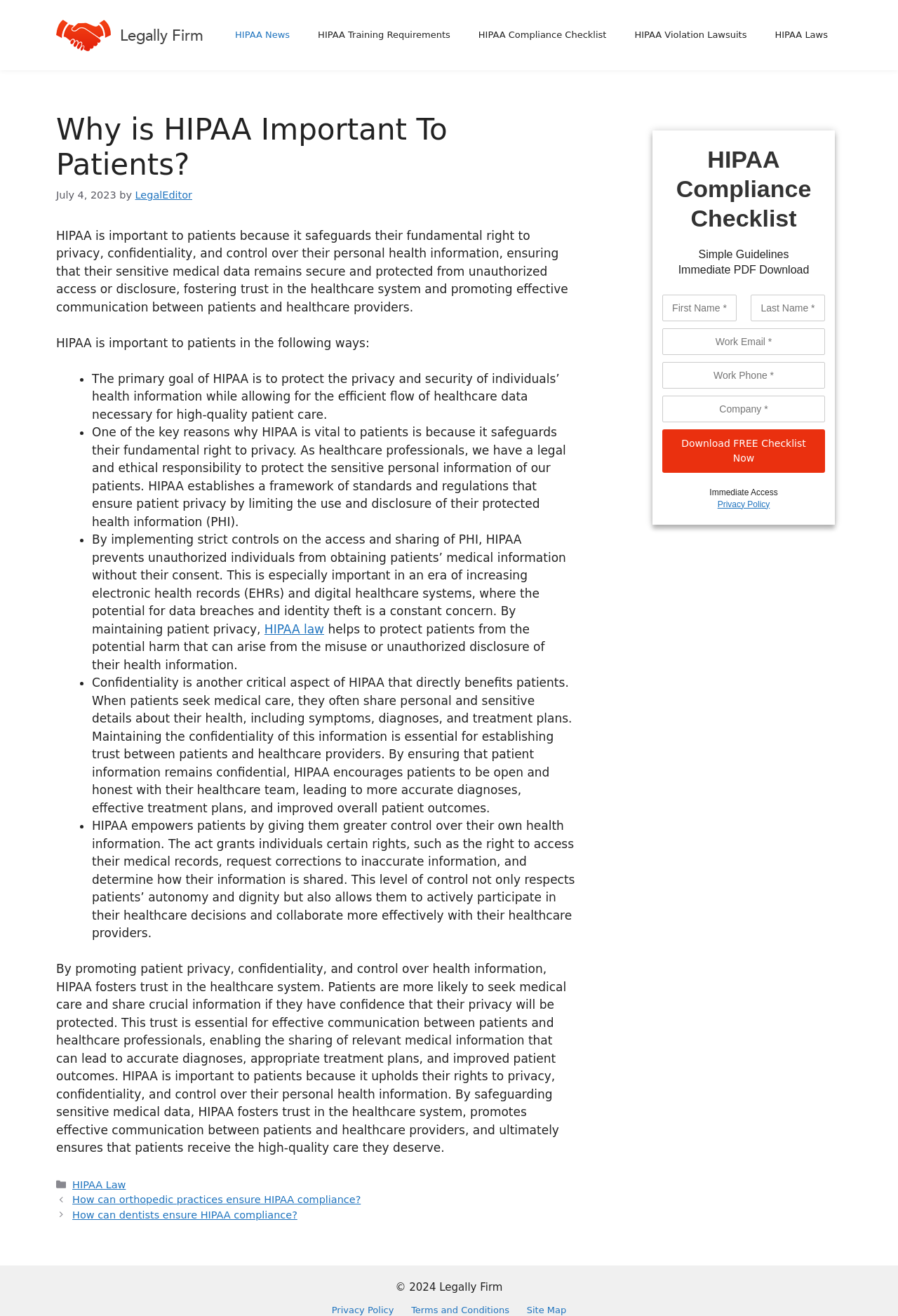What is the primary goal of HIPAA?
Look at the image and respond to the question as thoroughly as possible.

I found the answer in the article section of the webpage, where it states 'The primary goal of HIPAA is to protect the privacy and security of individuals’ health information while allowing for the efficient flow of healthcare data necessary for high-quality patient care.'.